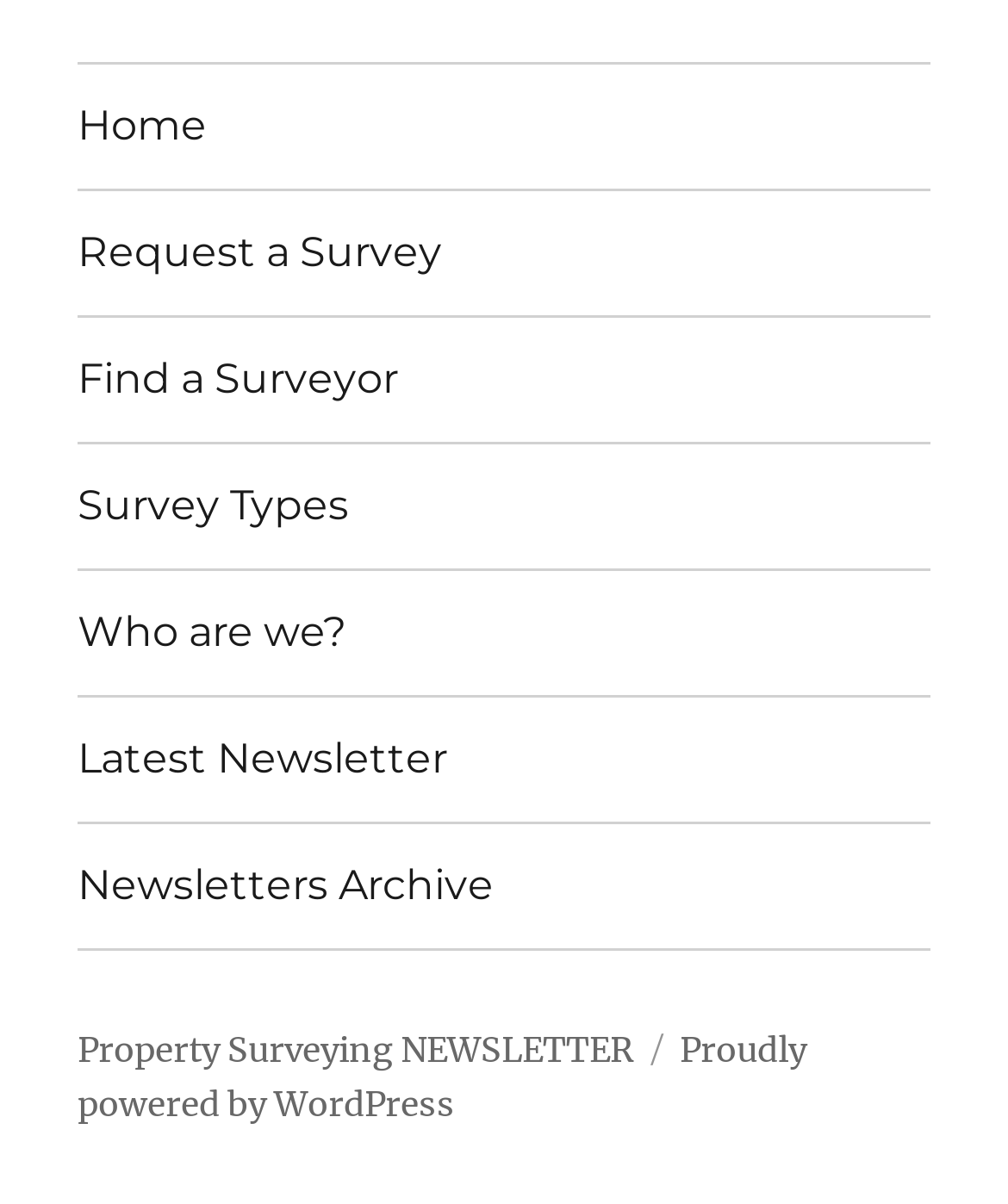Please determine the bounding box coordinates of the section I need to click to accomplish this instruction: "Go to Home page".

[0.077, 0.053, 0.923, 0.156]